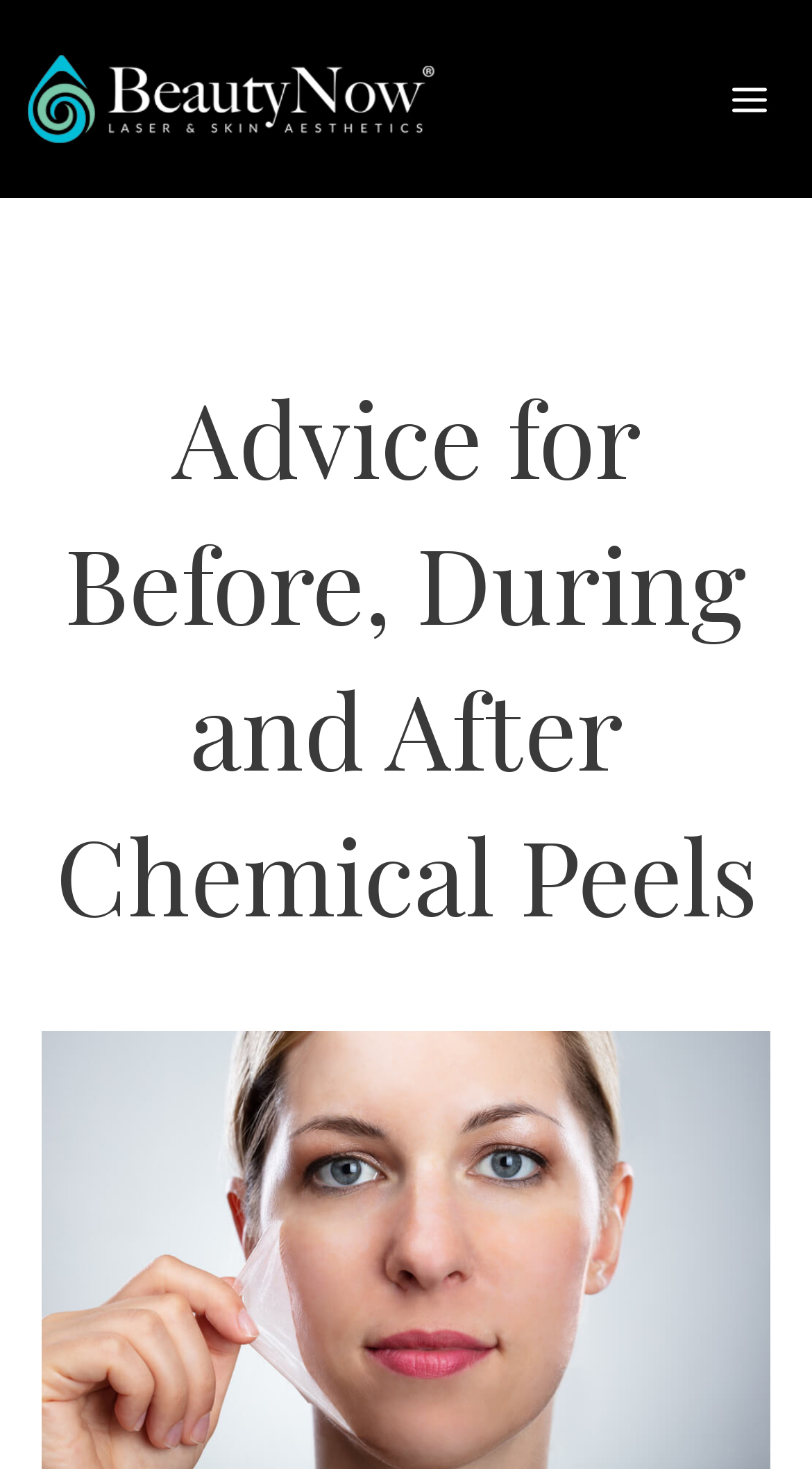Generate the text of the webpage's primary heading.

Advice for Before, During and After Chemical Peels